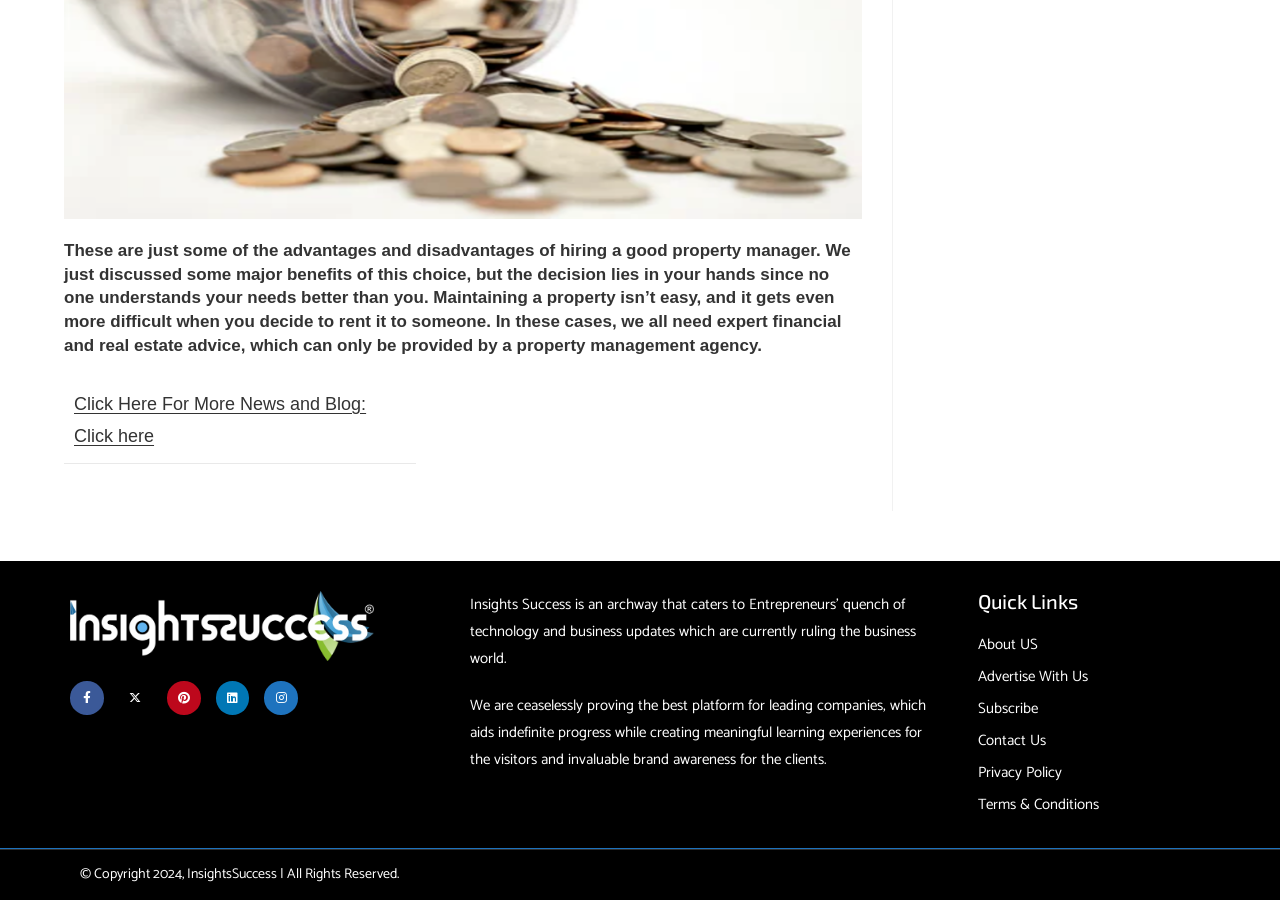Please locate the bounding box coordinates of the element's region that needs to be clicked to follow the instruction: "Read more news and blog". The bounding box coordinates should be provided as four float numbers between 0 and 1, i.e., [left, top, right, bottom].

[0.058, 0.438, 0.286, 0.496]